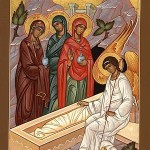Depict the image with a detailed narrative.

The image depicts a religious icon illustrating a significant moment related to the Dormition Feast, a central event in the Christian Orthodox tradition. In this artwork, we see three women, adorned in traditional robes of red and green, standing in reverence near the figure of Christ, who is depicted seated beside a burial shroud. The Christ figure exudes a sense of calm and resurrection, embodying the themes of hope and the promise of eternal life.

The background features rocky outcrops and delicate foliage, enhancing the sanctity of the scene. The women’s expressions capture a mixture of sorrow and reverence, reflecting the gravity of the moment as they honor the Virgin Mary’s transition from earthly life. This icon serves as a poignant reminder of the connection between death and resurrection, core tenets of the Orthodox faith, especially significant during the Dormition, a feast celebrating the Assumption of Mary.